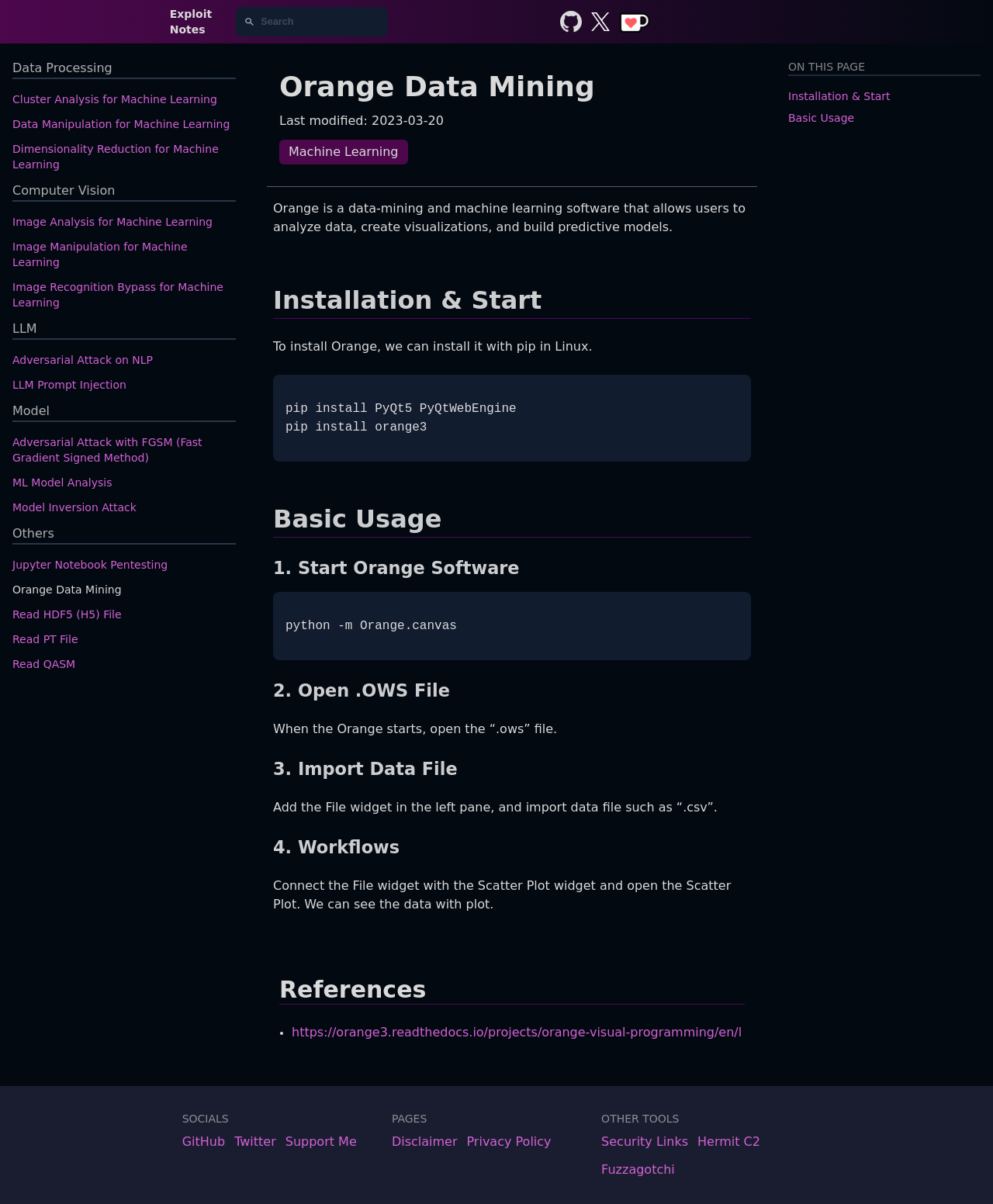Using the provided element description, identify the bounding box coordinates as (top-left x, top-left y, bottom-right x, bottom-right y). Ensure all values are between 0 and 1. Description: Fan & Visitor Information

None